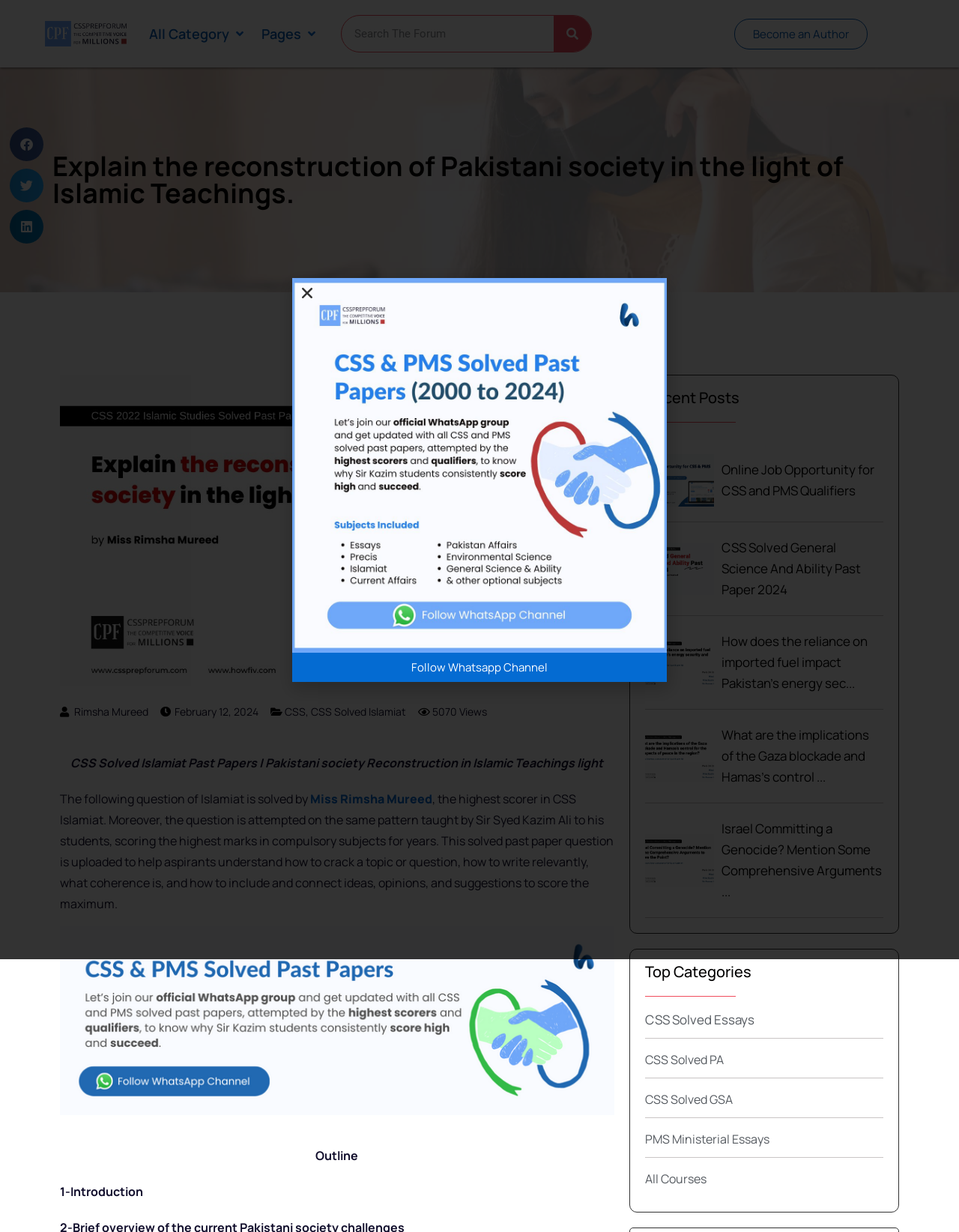Locate the bounding box coordinates of the region to be clicked to comply with the following instruction: "Share on Facebook". The coordinates must be four float numbers between 0 and 1, in the form [left, top, right, bottom].

[0.01, 0.103, 0.045, 0.131]